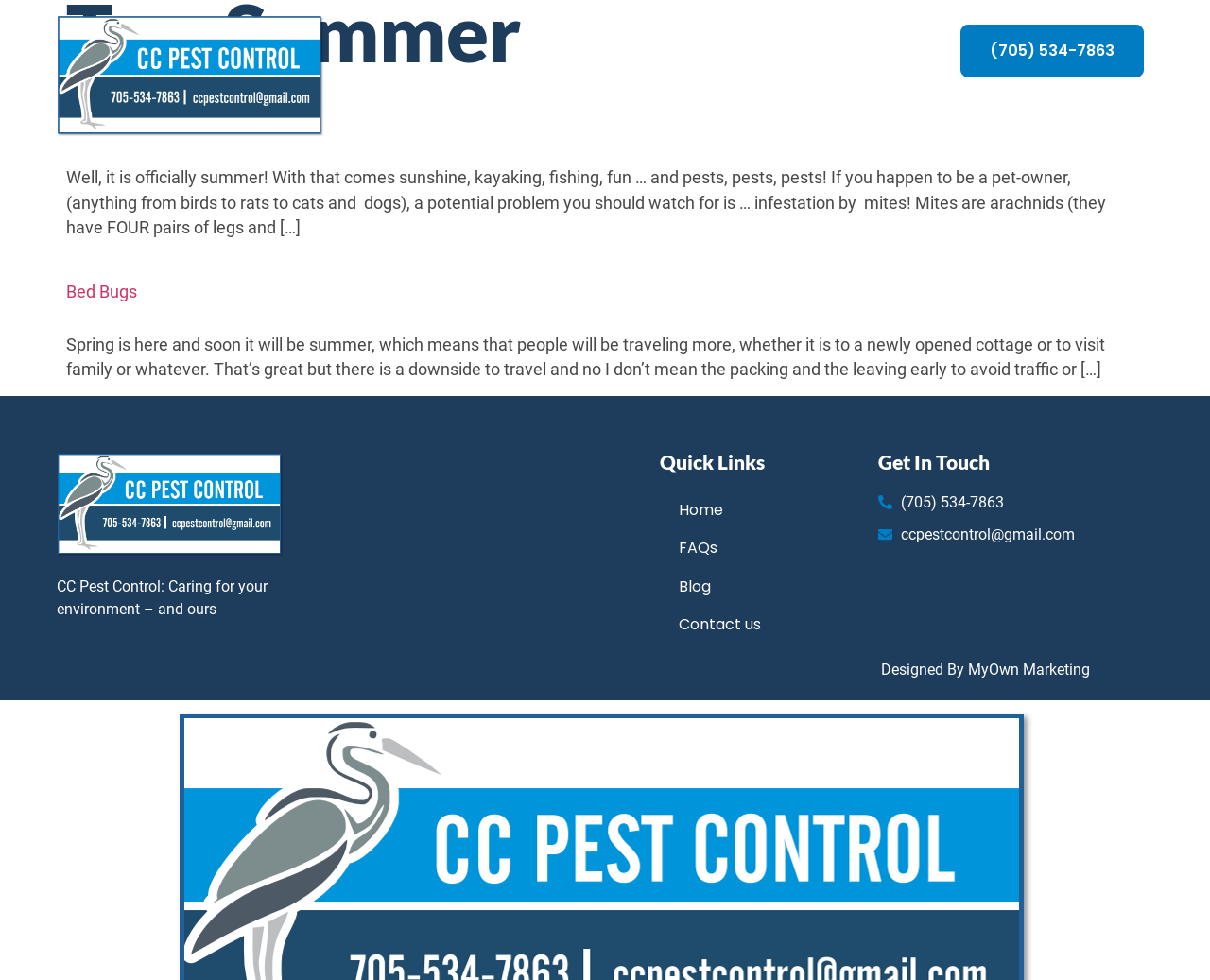Summarize the webpage with intricate details.

The webpage is about CC Pest Control, a company that provides pest control services. At the top left of the page, there is a link to the company's homepage. Next to it, there are links to other pages, including FAQs, Blog, and Contact us. On the top right, there is a phone number link, (705) 534-7863.

Below the top navigation bar, there are two articles. The first article is about mites, a type of pest that can infest pets. The article has a heading "Mites" and a link to a page about mites. The text describes the problem of mites and how they can infest pets. The second article is about bed bugs, another type of pest. It has a heading "Bed Bugs" and a link to a page about bed bugs. The text discusses the problem of bed bugs and how they can be spread through travel.

In the middle of the page, there is a slogan "CC Pest Control: Caring for your environment – and ours". Below it, there are two sections. The first section is labeled "Quick Links" and has links to the homepage, FAQs, Blog, and Contact us. The second section is labeled "Get In Touch" and has a phone number link and an email link.

At the bottom of the page, there is a footer section with a heading "Designed By MyOwn Marketing" and a link to the designer's website.